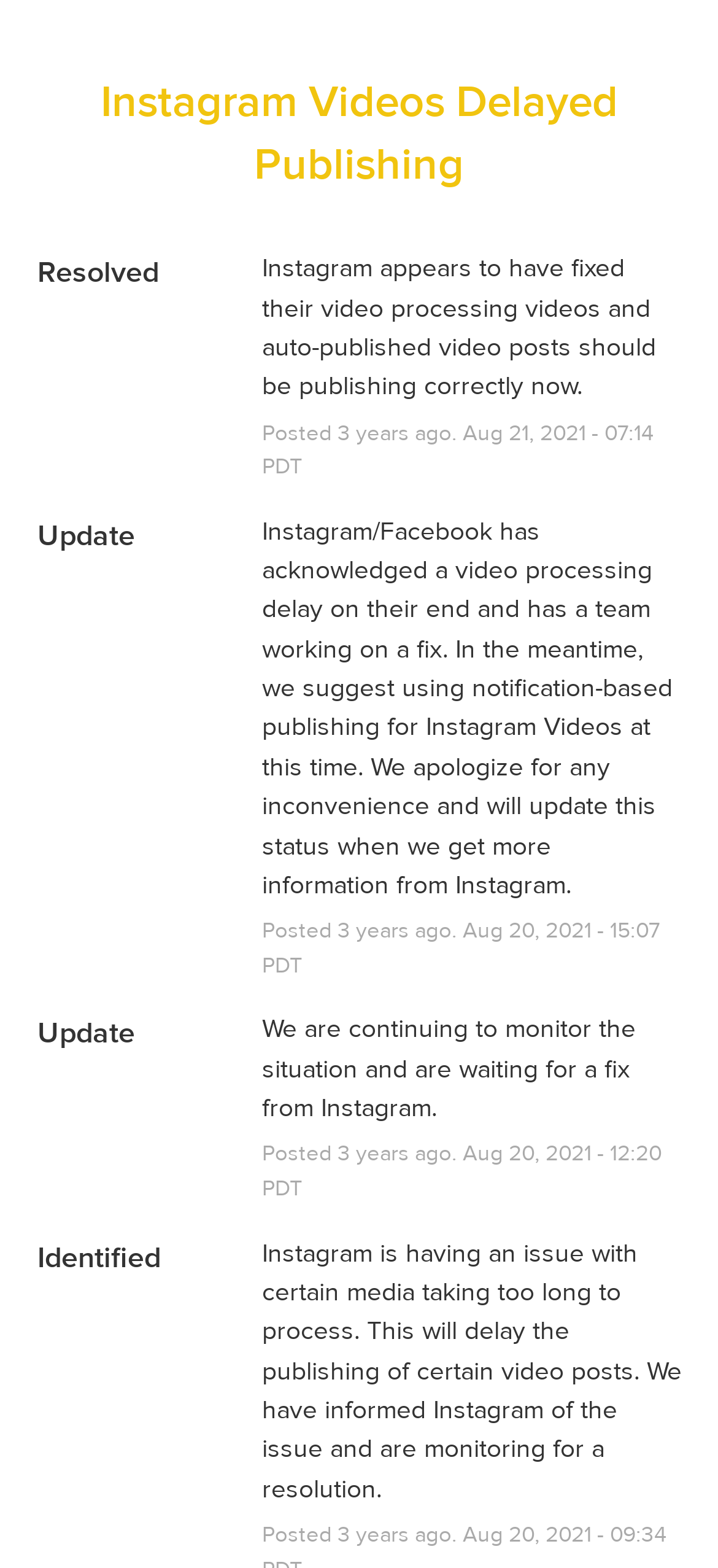Use a single word or phrase to answer the following:
What is the current status of Instagram video publishing?

Resolved